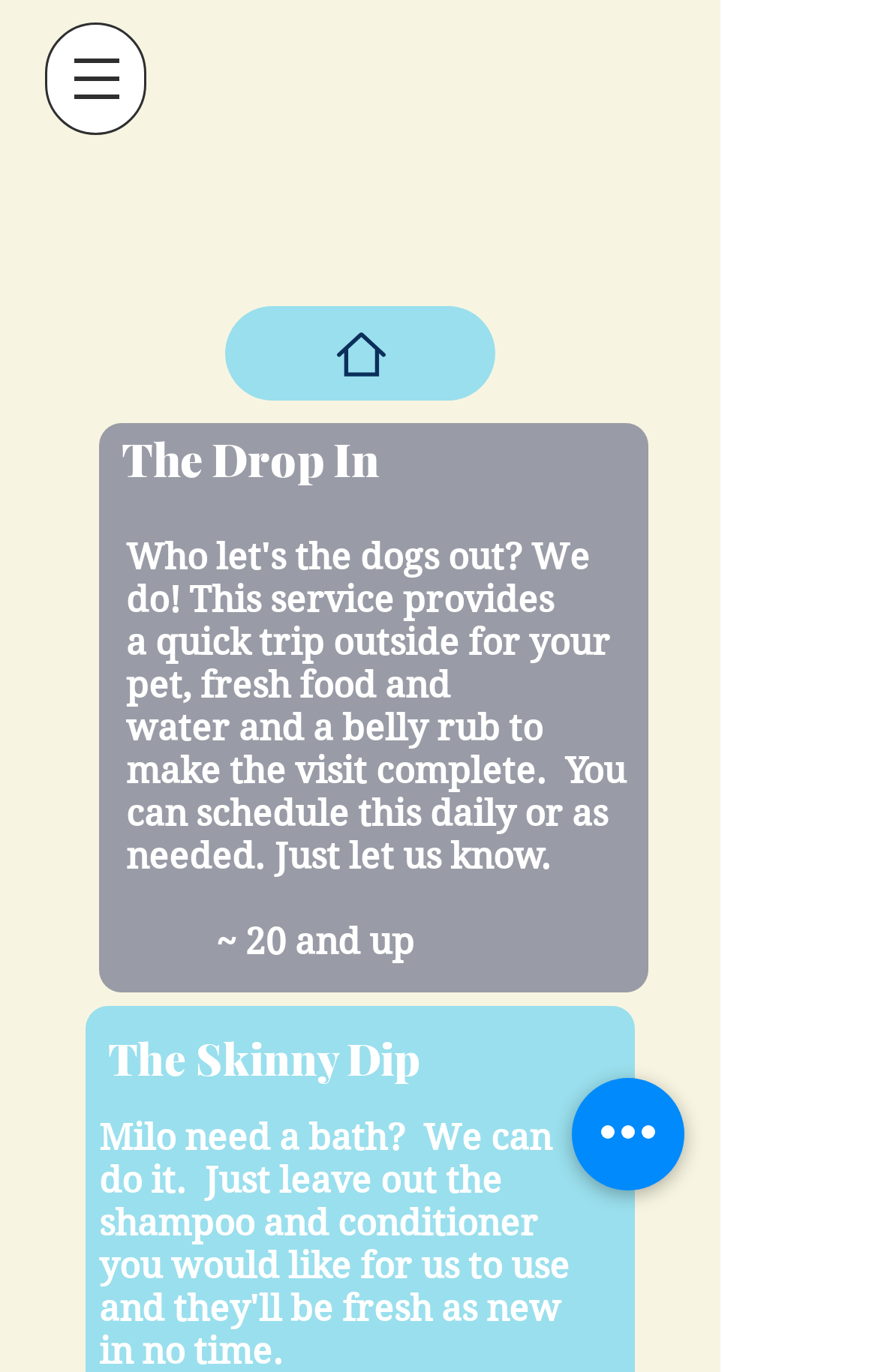Please answer the following question using a single word or phrase: What is the purpose of the button with a popup menu?

Site navigation